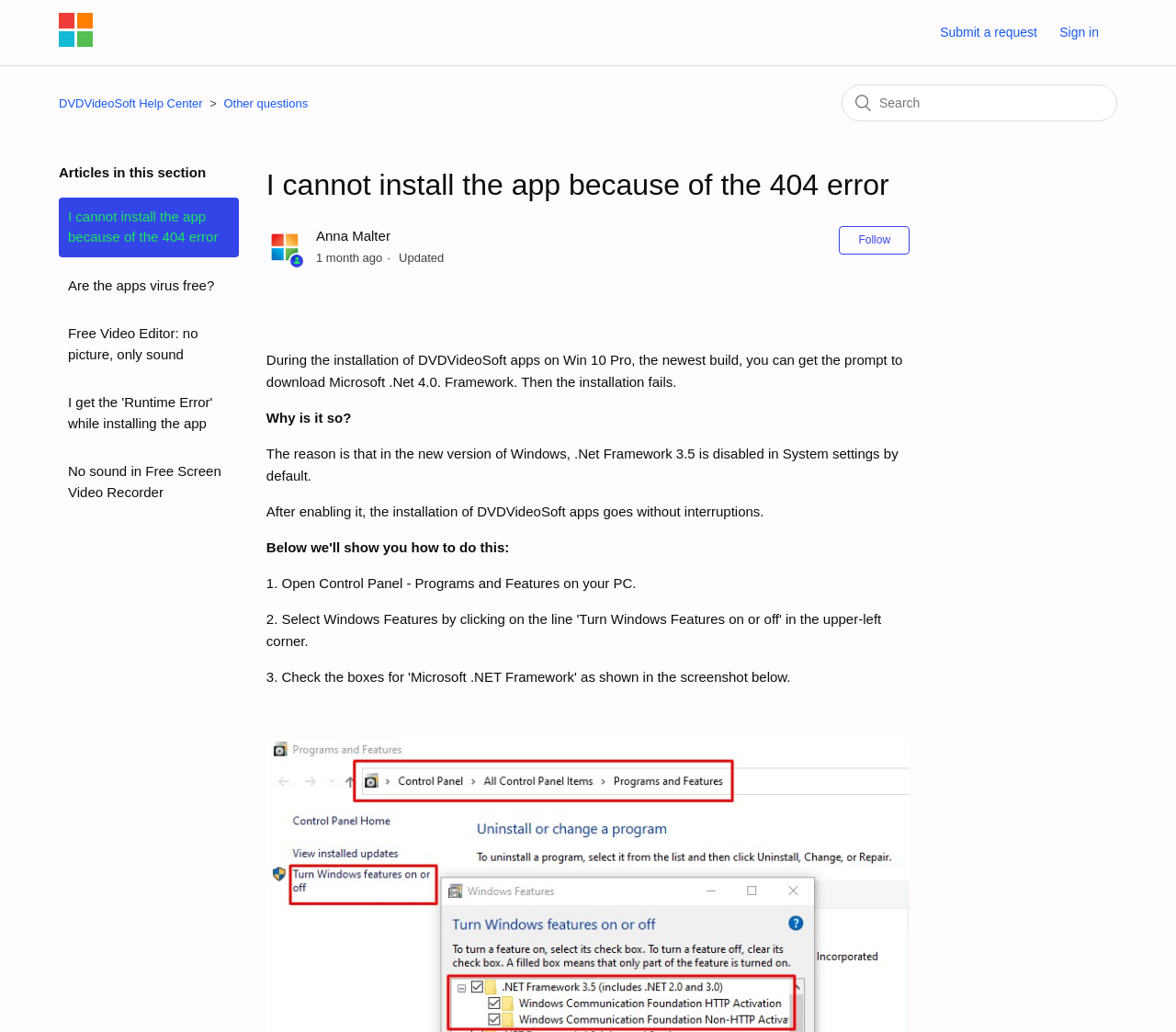Extract the primary headline from the webpage and present its text.

I cannot install the app because of the 404 error